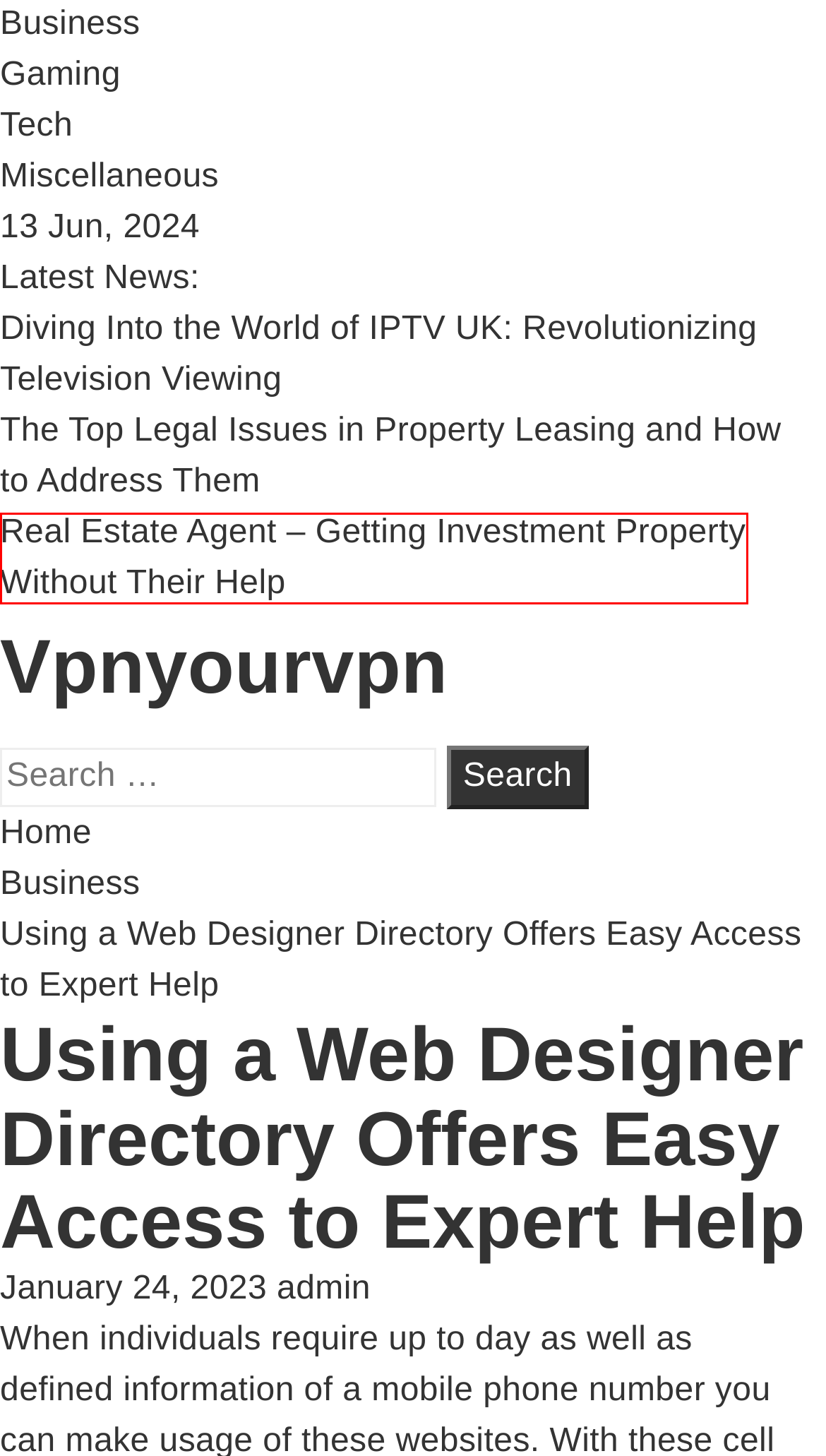You have a screenshot of a webpage with a red rectangle bounding box. Identify the best webpage description that corresponds to the new webpage after clicking the element within the red bounding box. Here are the candidates:
A. The Top Legal Issues in Property Leasing and How to Address Them – Vpnyourvpn
B. admin – Vpnyourvpn
C. Tech – Vpnyourvpn
D. Real Estate Agent – Getting Investment Property Without Their Help – Vpnyourvpn
E. Gaming – Vpnyourvpn
F. Miscellaneous – Vpnyourvpn
G. Vpnyourvpn
H. Business – Vpnyourvpn

D